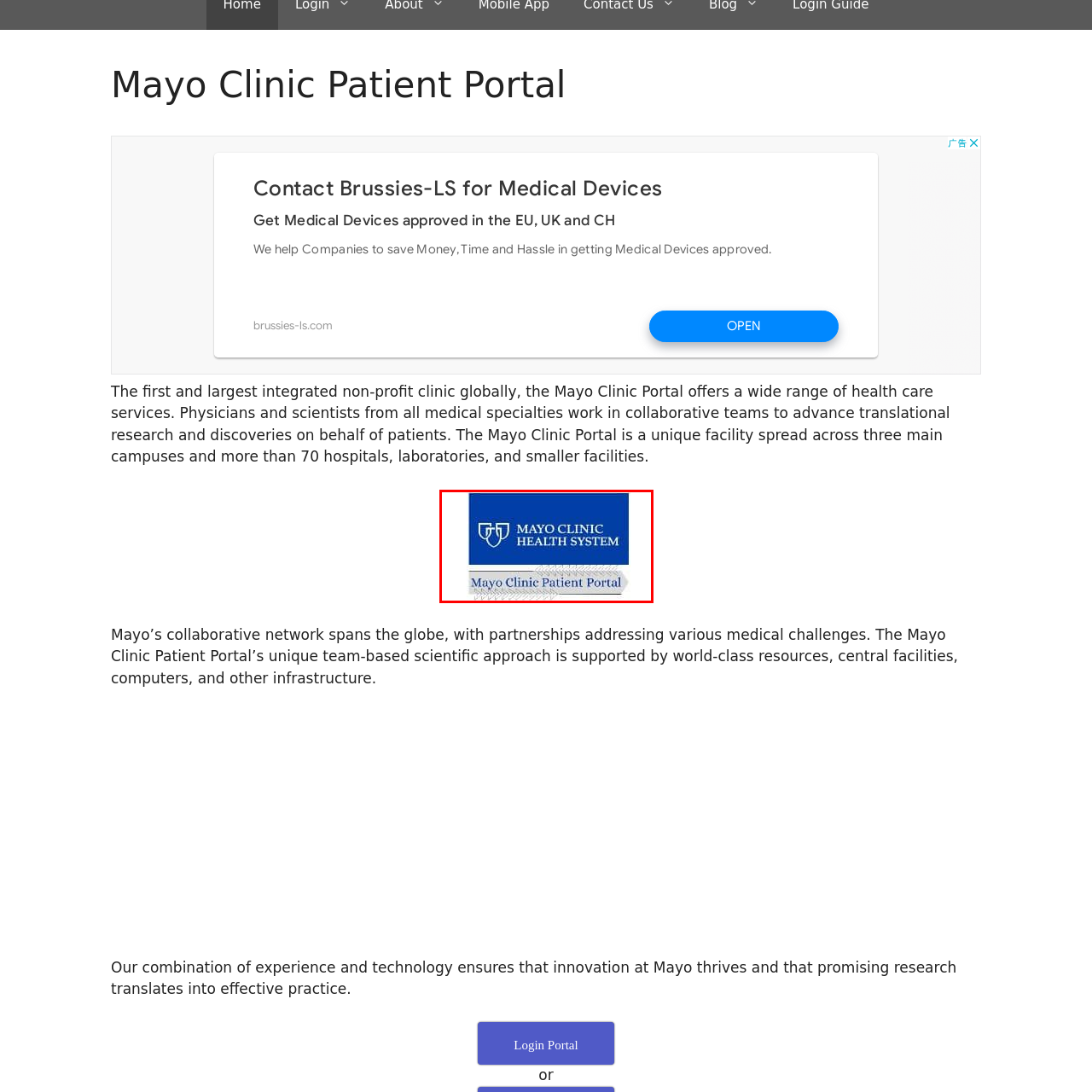Observe the image segment inside the red bounding box and answer concisely with a single word or phrase: What is the text color of the logo?

White